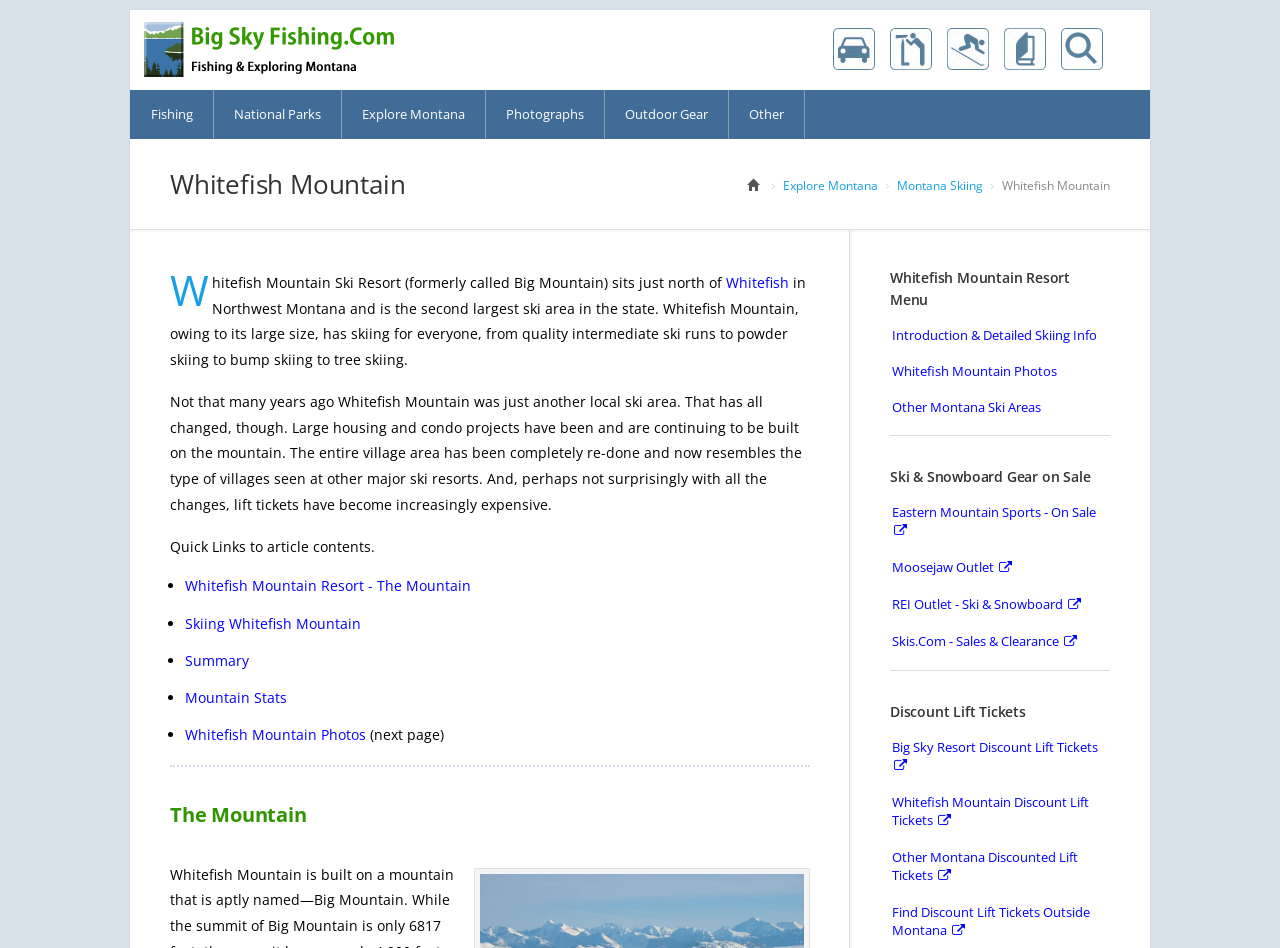Given the element description "Photographs" in the screenshot, predict the bounding box coordinates of that UI element.

[0.38, 0.095, 0.473, 0.147]